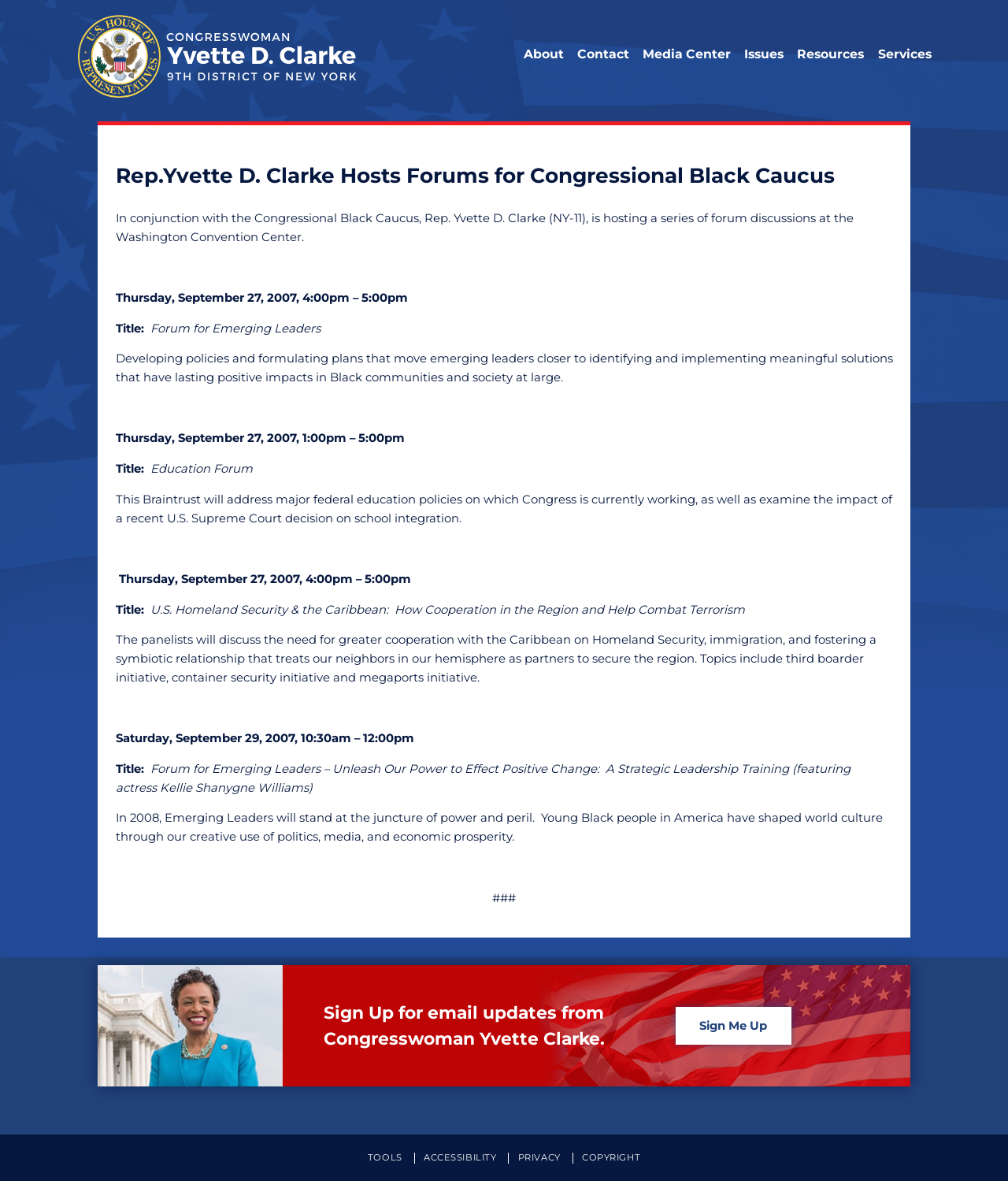Given the content of the image, can you provide a detailed answer to the question?
What is the location of the forum discussions?

The location of the forum discussions is mentioned in the text on the webpage, which states 'In conjunction with the Congressional Black Caucus, Rep. Yvette D. Clarke (NY-11), is hosting a series of forum discussions at the Washington Convention Center'.